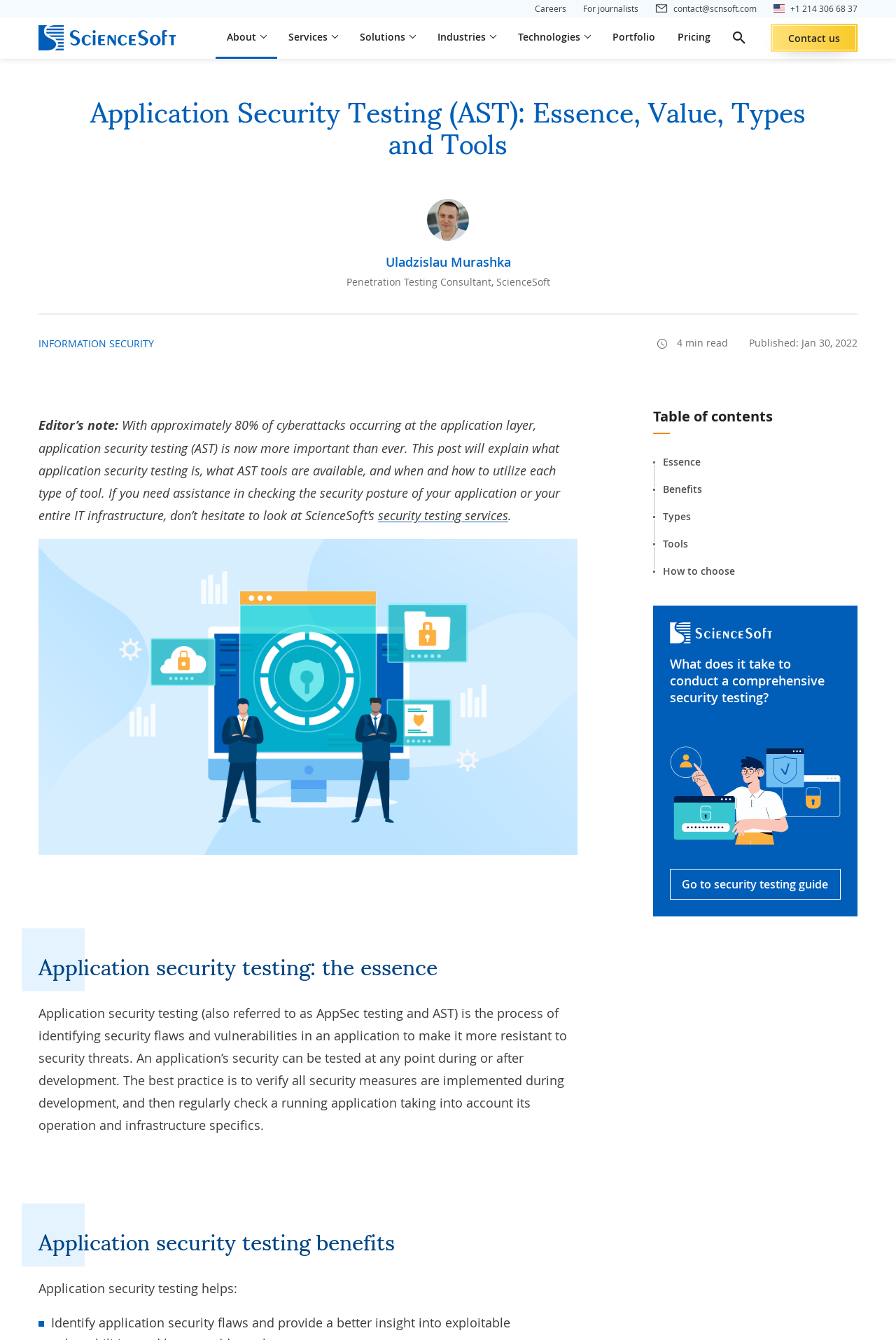Please locate the bounding box coordinates of the element's region that needs to be clicked to follow the instruction: "Request a quote". The bounding box coordinates should be provided as four float numbers between 0 and 1, i.e., [left, top, right, bottom].

None